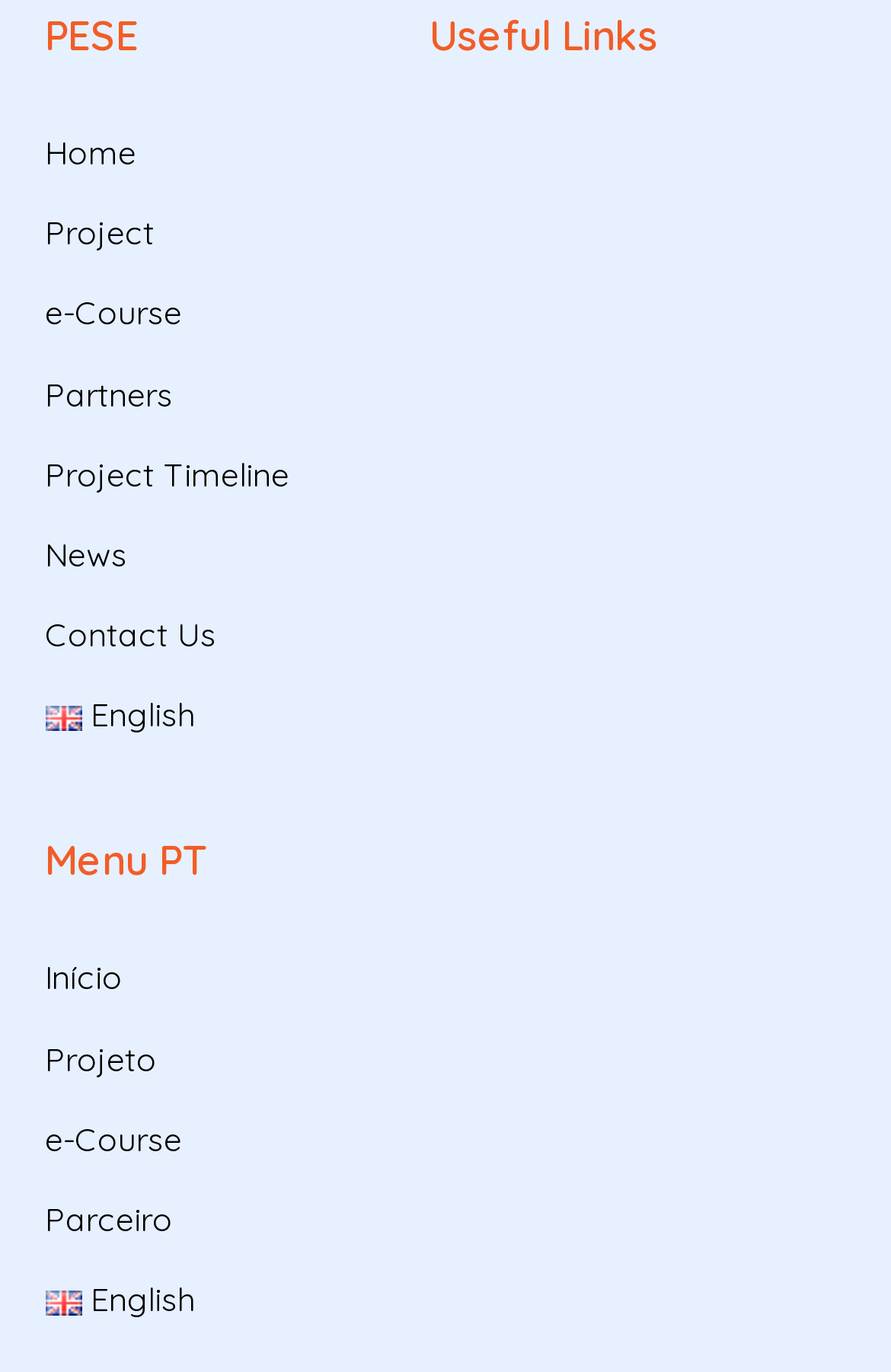Determine the bounding box coordinates of the area to click in order to meet this instruction: "contact us".

[0.05, 0.448, 0.242, 0.478]